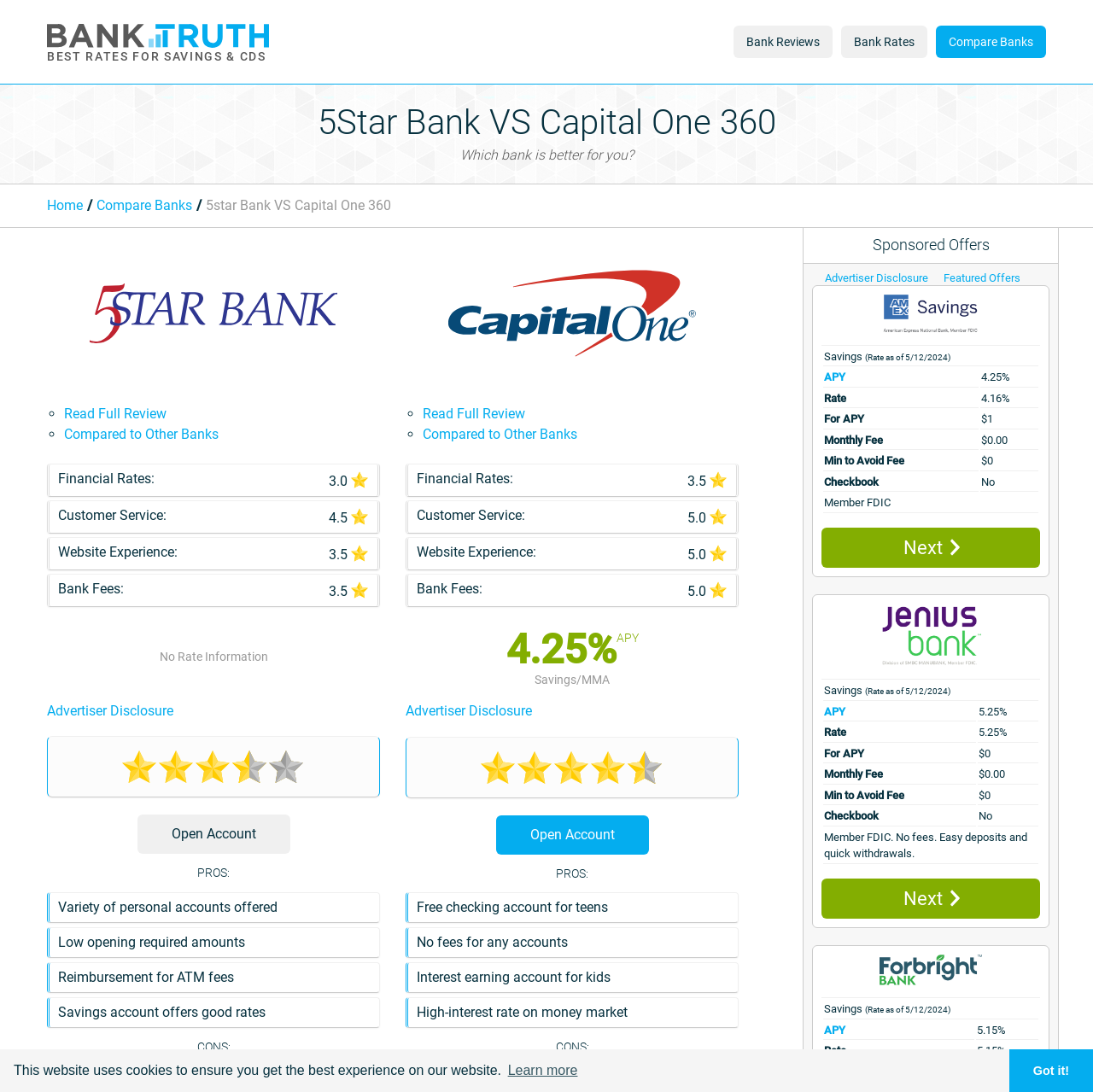Identify the bounding box coordinates of the specific part of the webpage to click to complete this instruction: "Meet the founder".

None